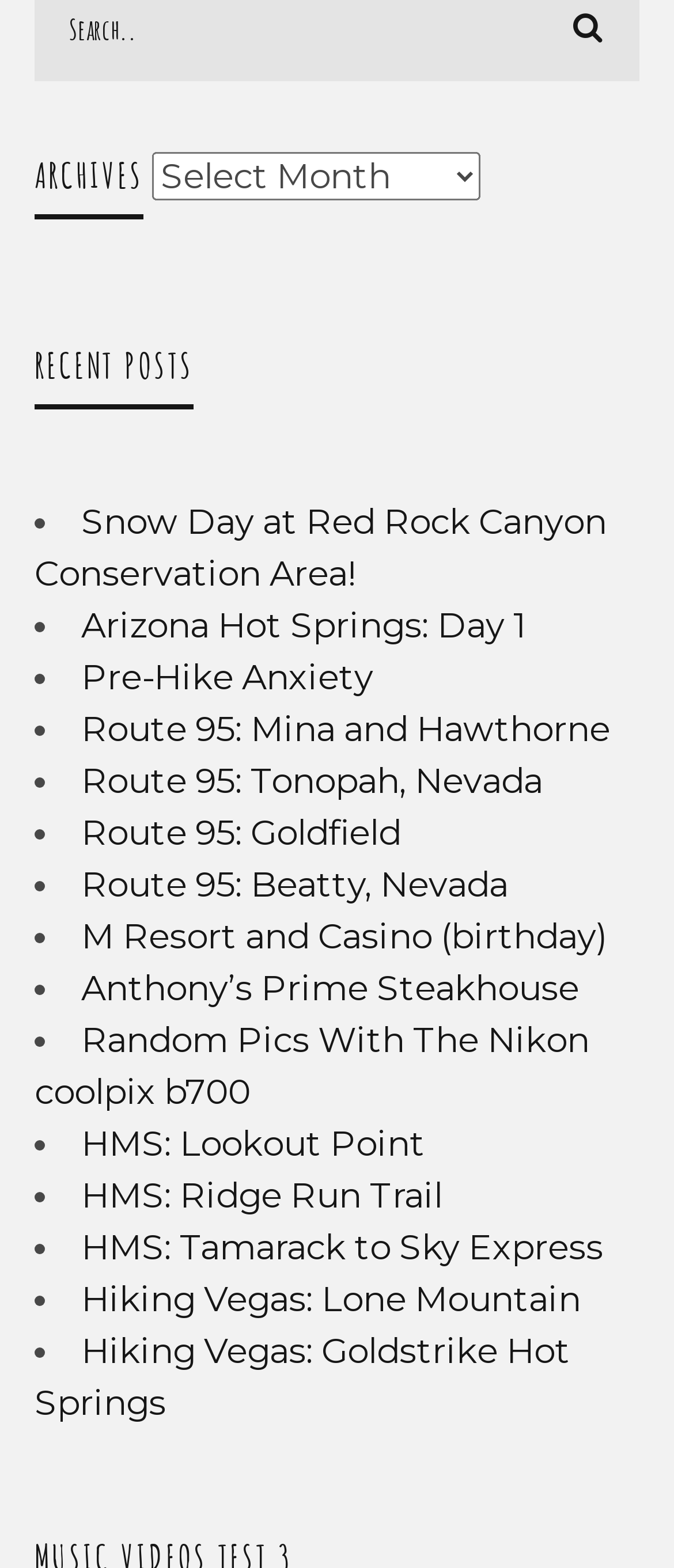Please provide the bounding box coordinates for the UI element as described: "follow along @kayleejamesphoto". The coordinates must be four floats between 0 and 1, represented as [left, top, right, bottom].

None